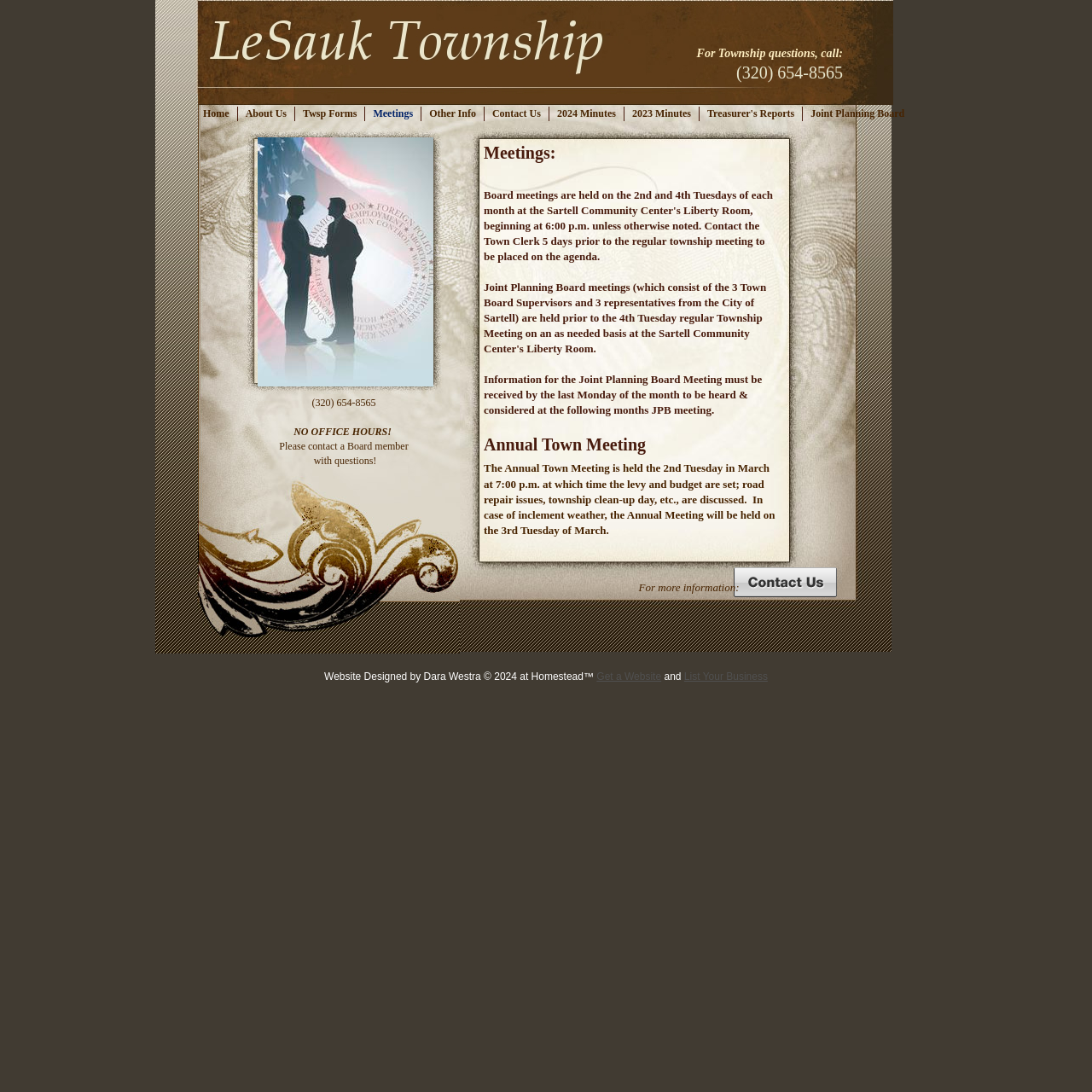Locate and provide the bounding box coordinates for the HTML element that matches this description: "Get a Website".

[0.546, 0.614, 0.606, 0.625]